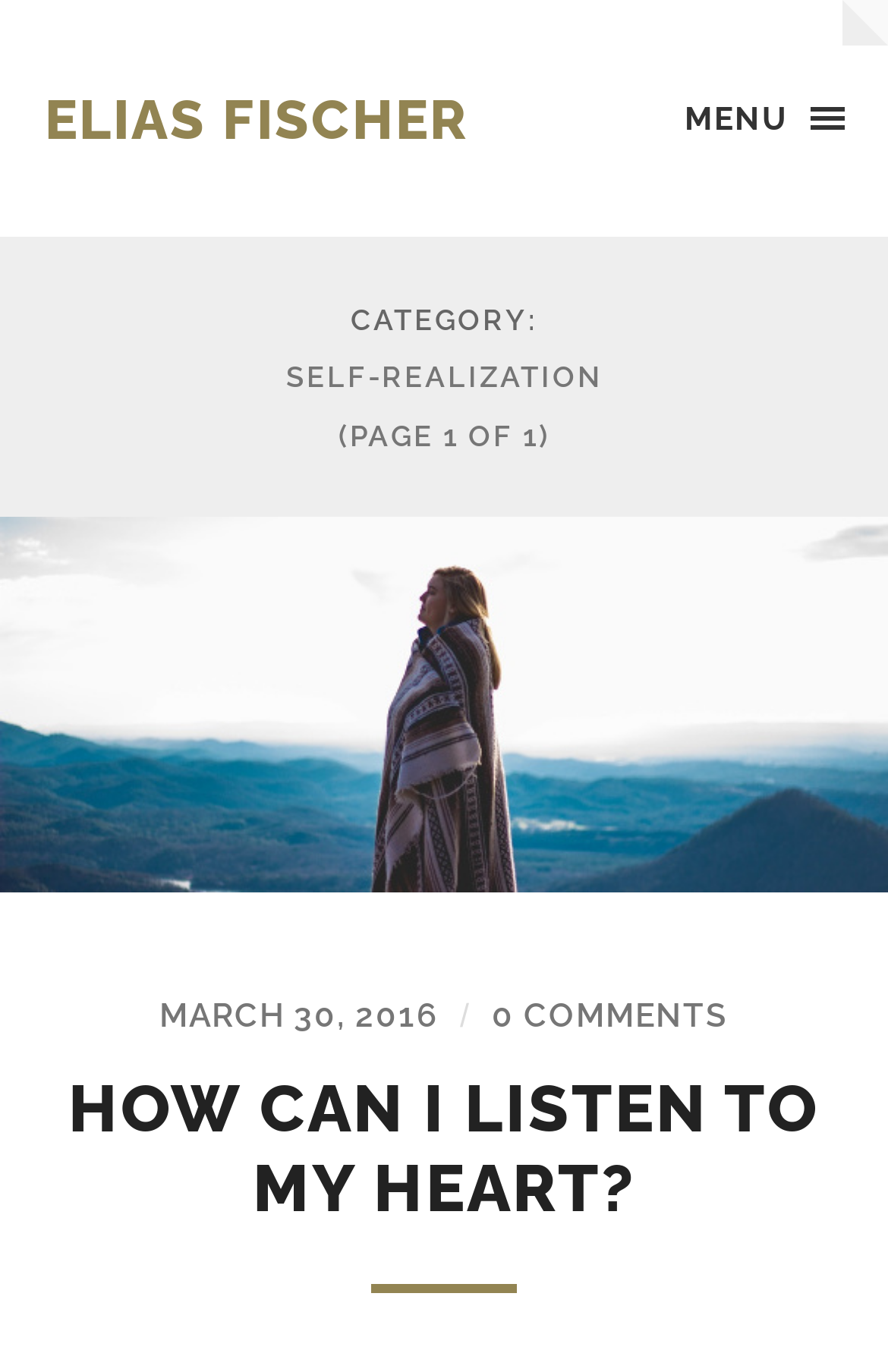Who is the author of the webpage? Please answer the question using a single word or phrase based on the image.

Elias Fischer